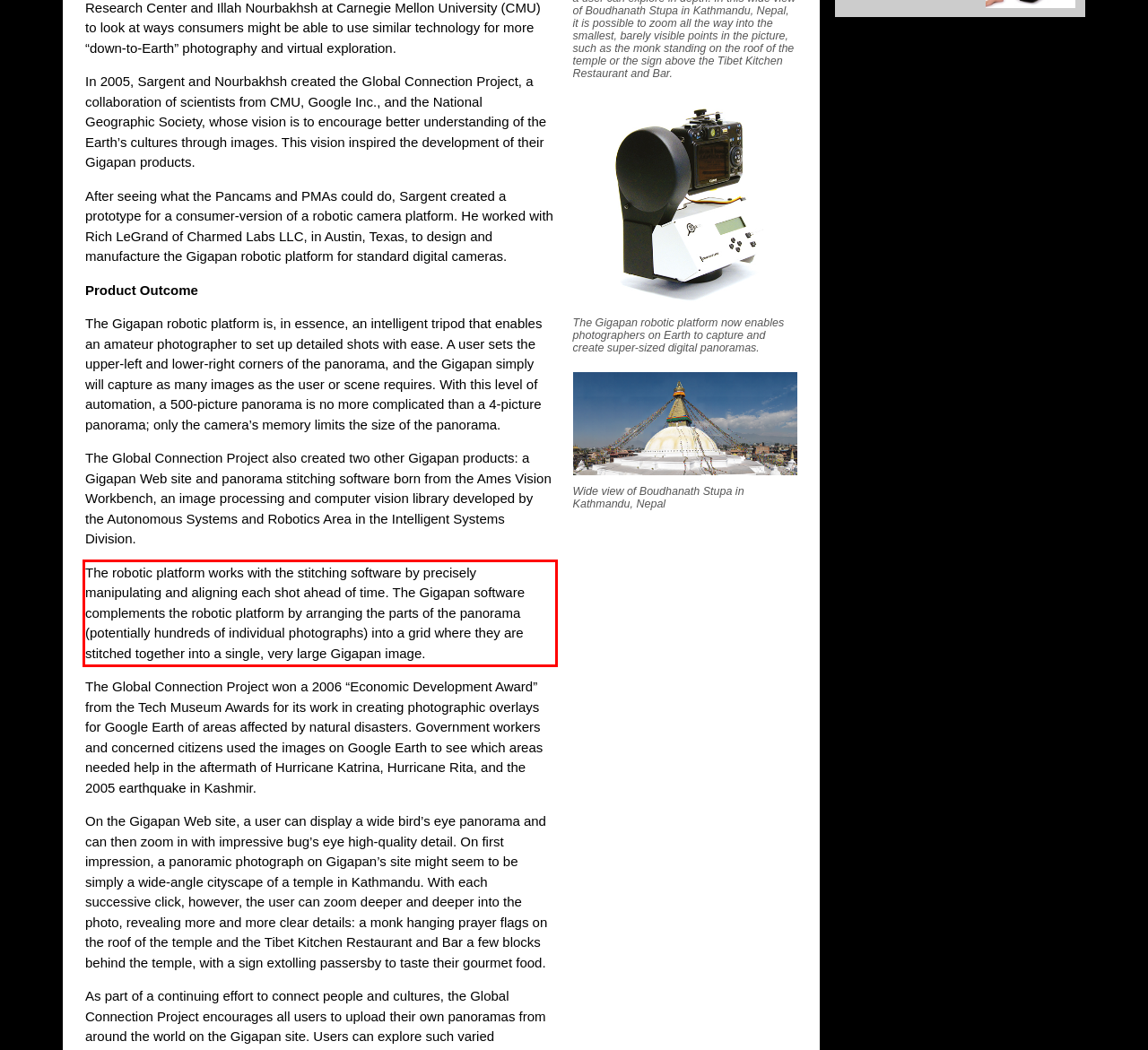You are provided with a webpage screenshot that includes a red rectangle bounding box. Extract the text content from within the bounding box using OCR.

The robotic platform works with the stitching software by precisely manipulating and aligning each shot ahead of time. The Gigapan software complements the robotic platform by arranging the parts of the panorama (potentially hundreds of individual photographs) into a grid where they are stitched together into a single, very large Gigapan image.